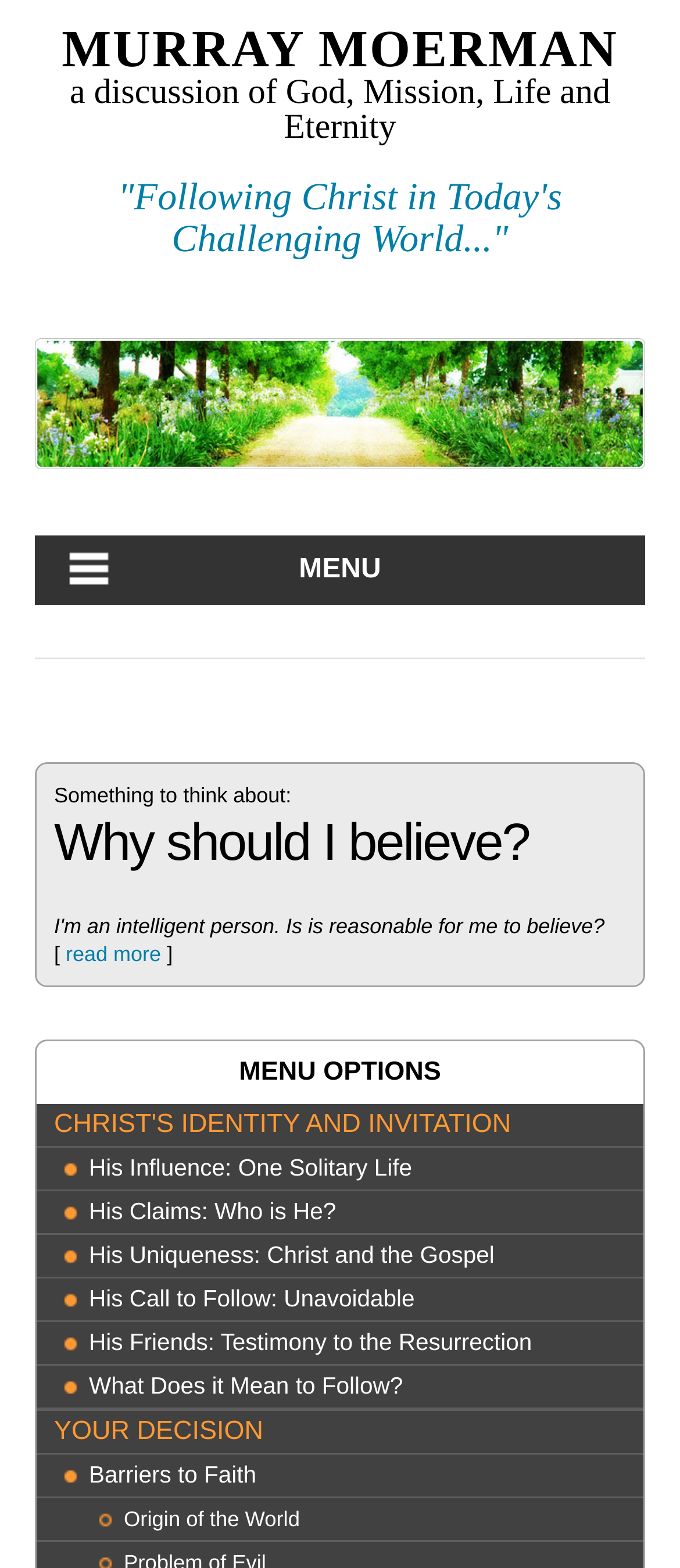How many menu options are listed?
Refer to the image and provide a one-word or short phrase answer.

7